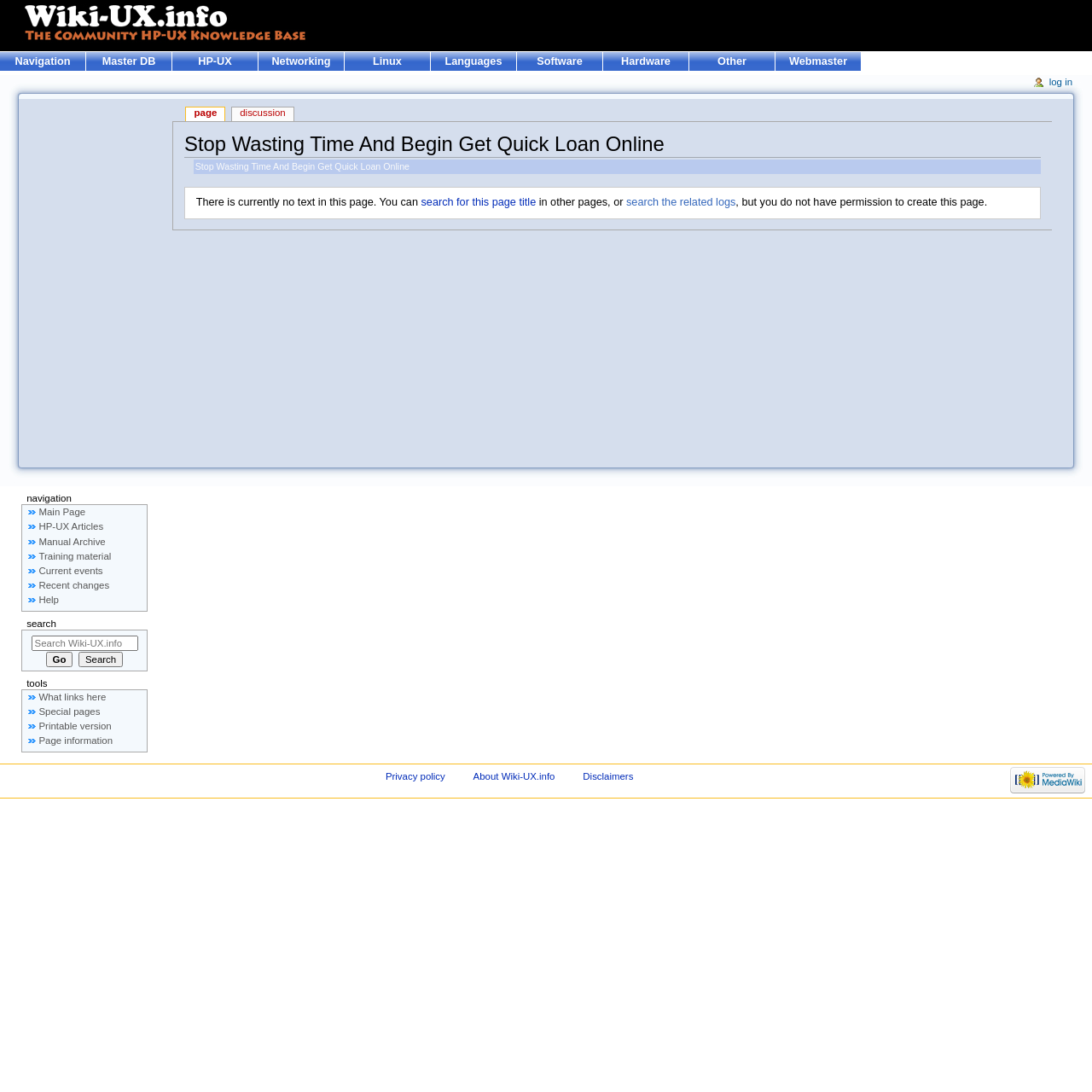Find the bounding box coordinates of the element's region that should be clicked in order to follow the given instruction: "Jump to navigation". The coordinates should consist of four float numbers between 0 and 1, i.e., [left, top, right, bottom].

[0.21, 0.159, 0.255, 0.17]